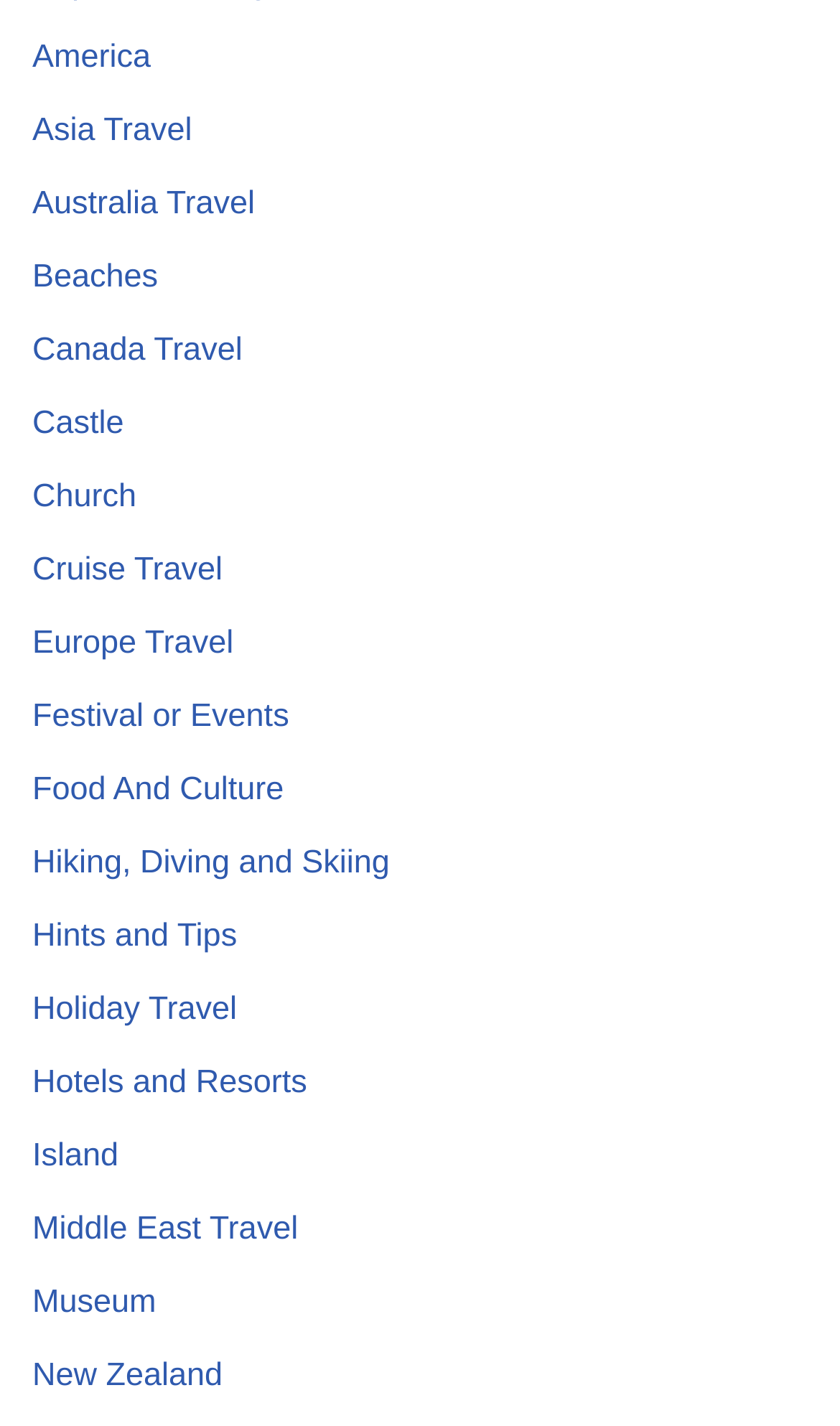What is the first travel destination listed?
Refer to the image and provide a concise answer in one word or phrase.

America